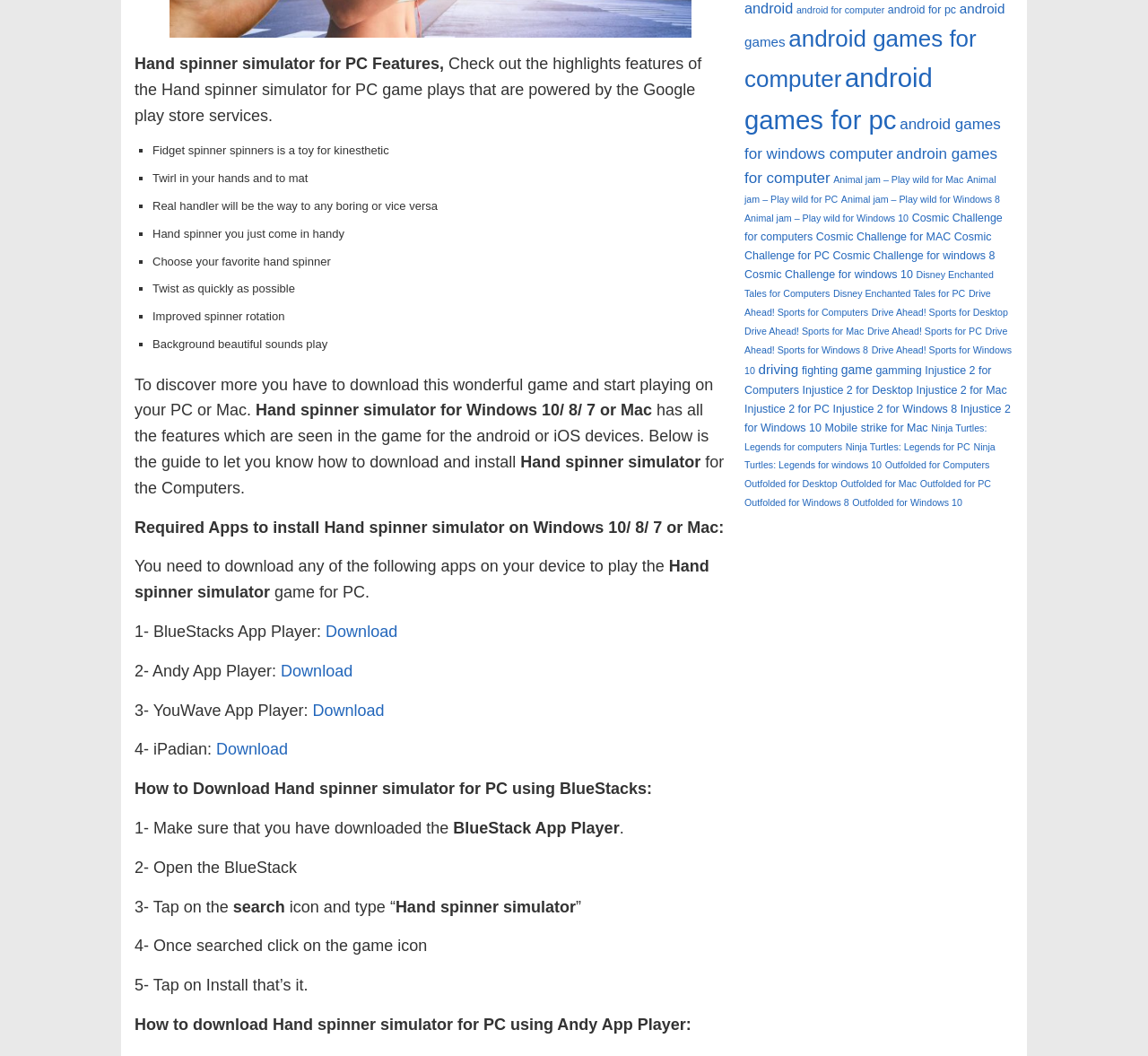Return the bounding box coordinates of the UI element that corresponds to this description: "android games". The coordinates must be given as four float numbers in the range of 0 and 1, [left, top, right, bottom].

[0.648, 0.001, 0.875, 0.046]